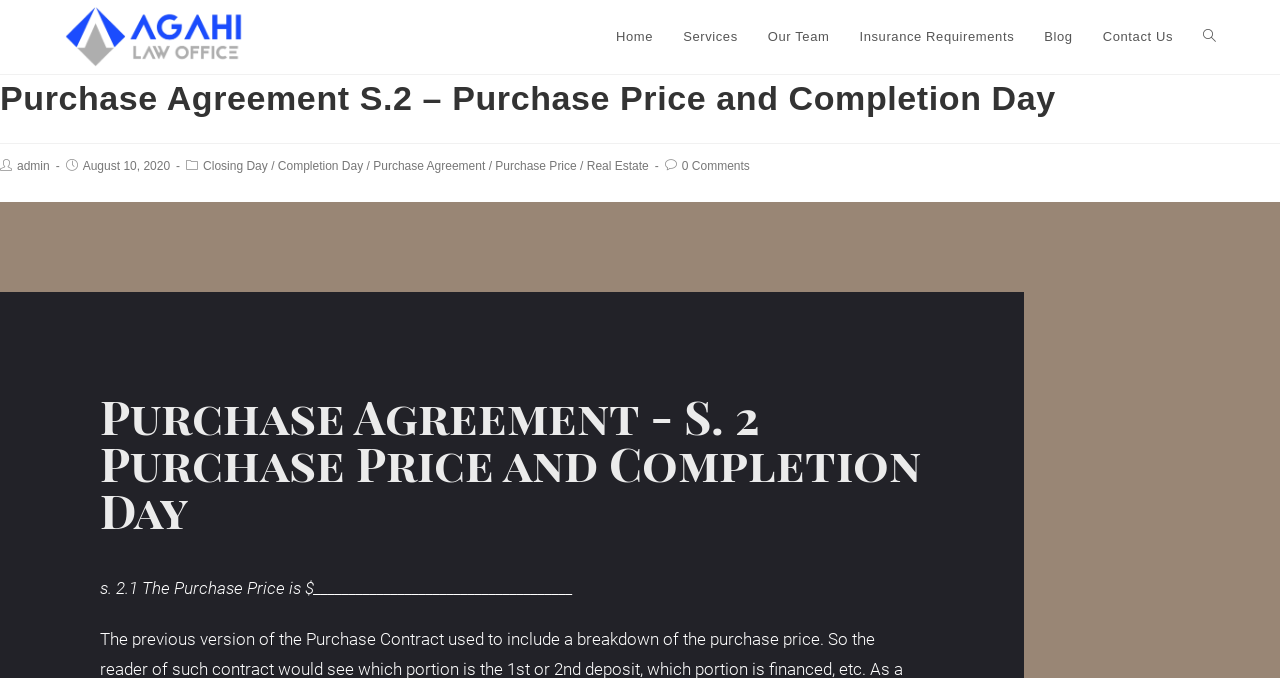Please locate the clickable area by providing the bounding box coordinates to follow this instruction: "Read the article by 'Shulman, S. G.'".

None